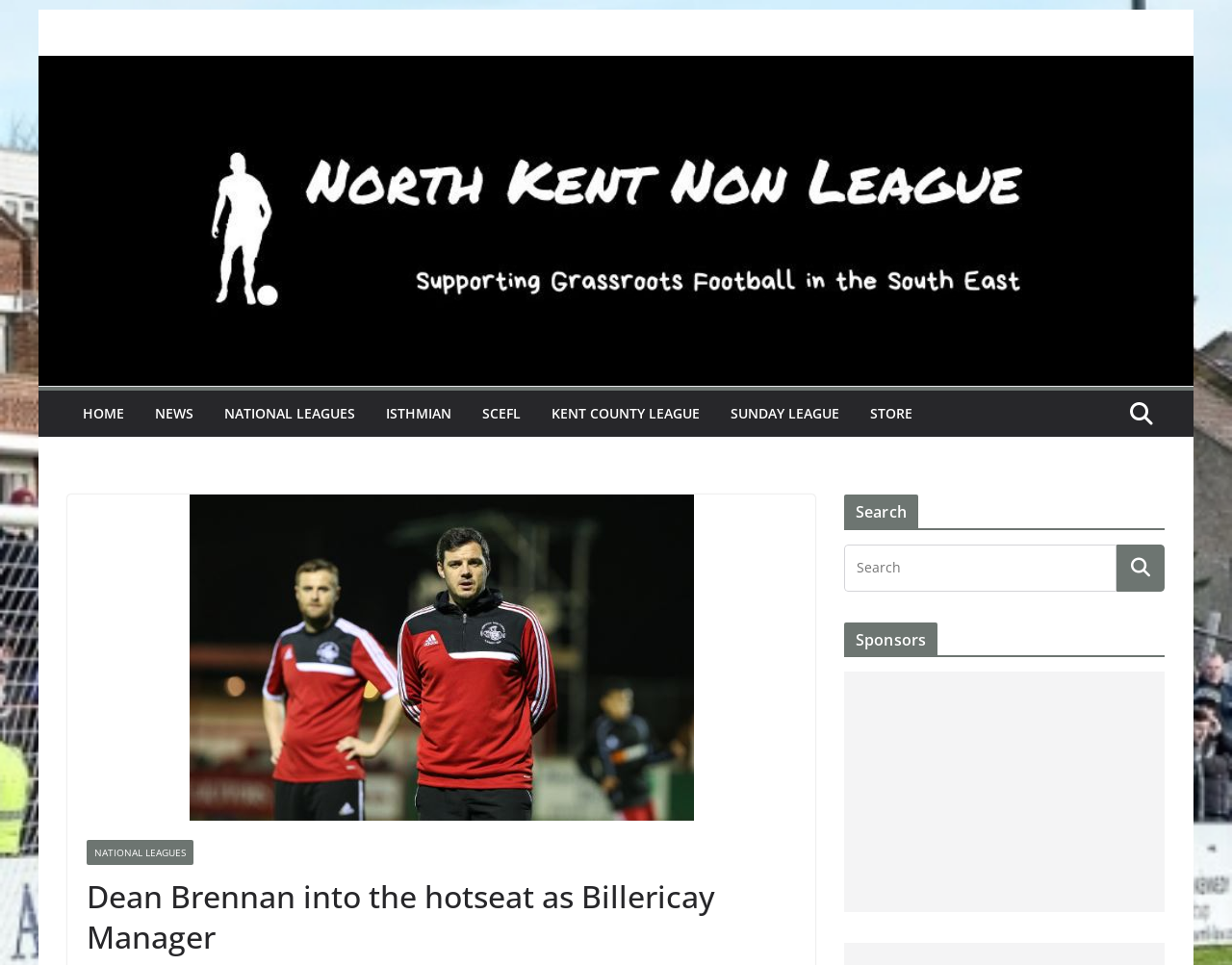What is the purpose of the search box?
Utilize the image to construct a detailed and well-explained answer.

I found the answer by looking at the search box element, which has a heading 'Search' and a searchbox input field. This suggests that the purpose of the search box is to allow users to search the website for specific content.